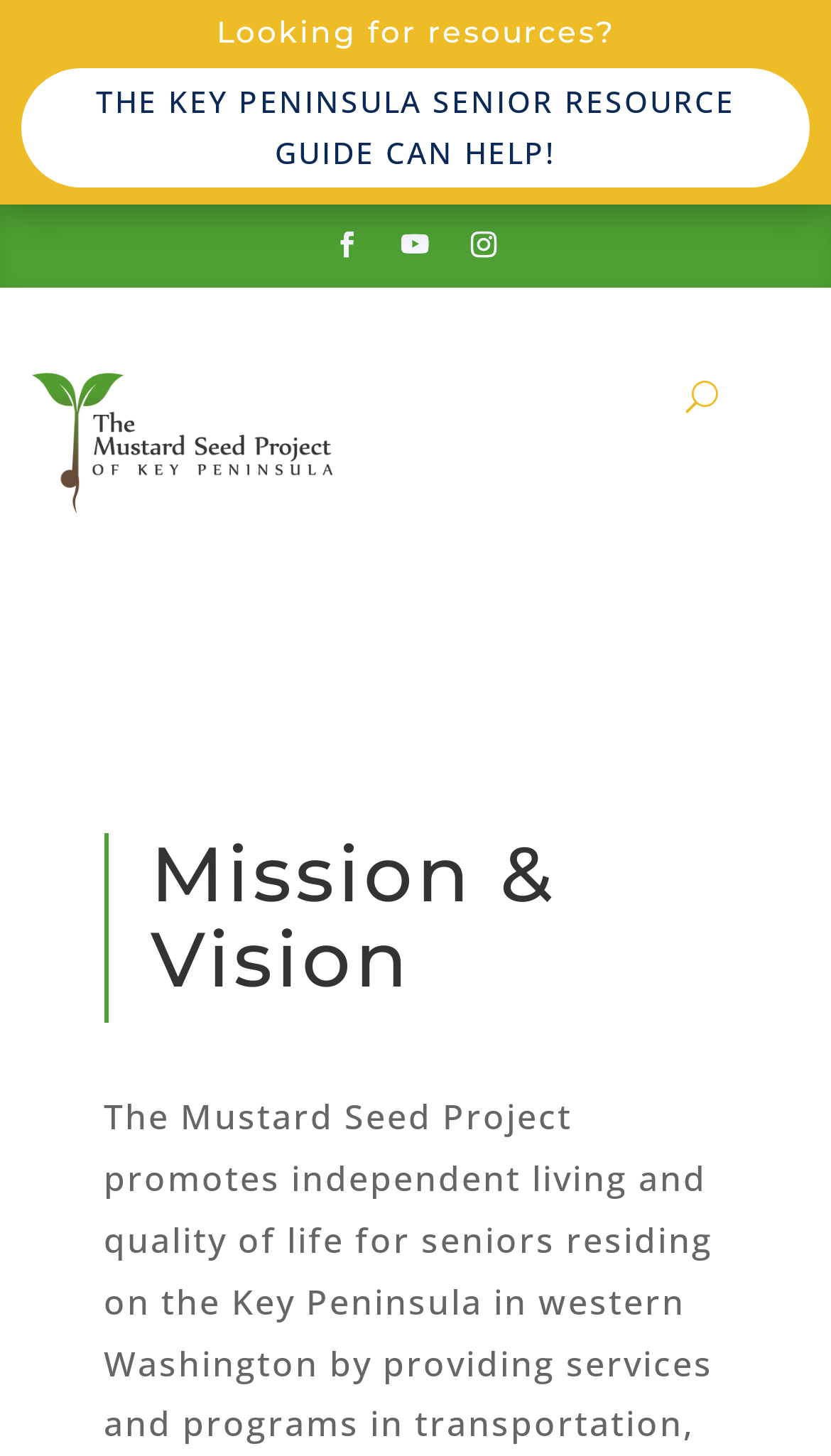Provide a thorough summary of the webpage.

The webpage is about the Mission and Vision of The Mustard Seed Project. At the top, there is a heading that asks "Looking for resources?" followed by a link to "THE KEY PENINSULA SENIOR RESOURCE GUIDE CAN HELP!" which spans almost the entire width of the page. Below this link, there are three social media icons, spaced evenly apart, which are Facebook, Twitter, and Instagram, respectively.

To the left of these icons, there is a small image, and next to it, a link with no text. On the right side of the page, there is a button labeled "U". 

The main content of the page is a blockquote that occupies most of the page's width and is positioned in the middle. Within this blockquote, there is a heading that states "Mission & Vision", which is centered horizontally.